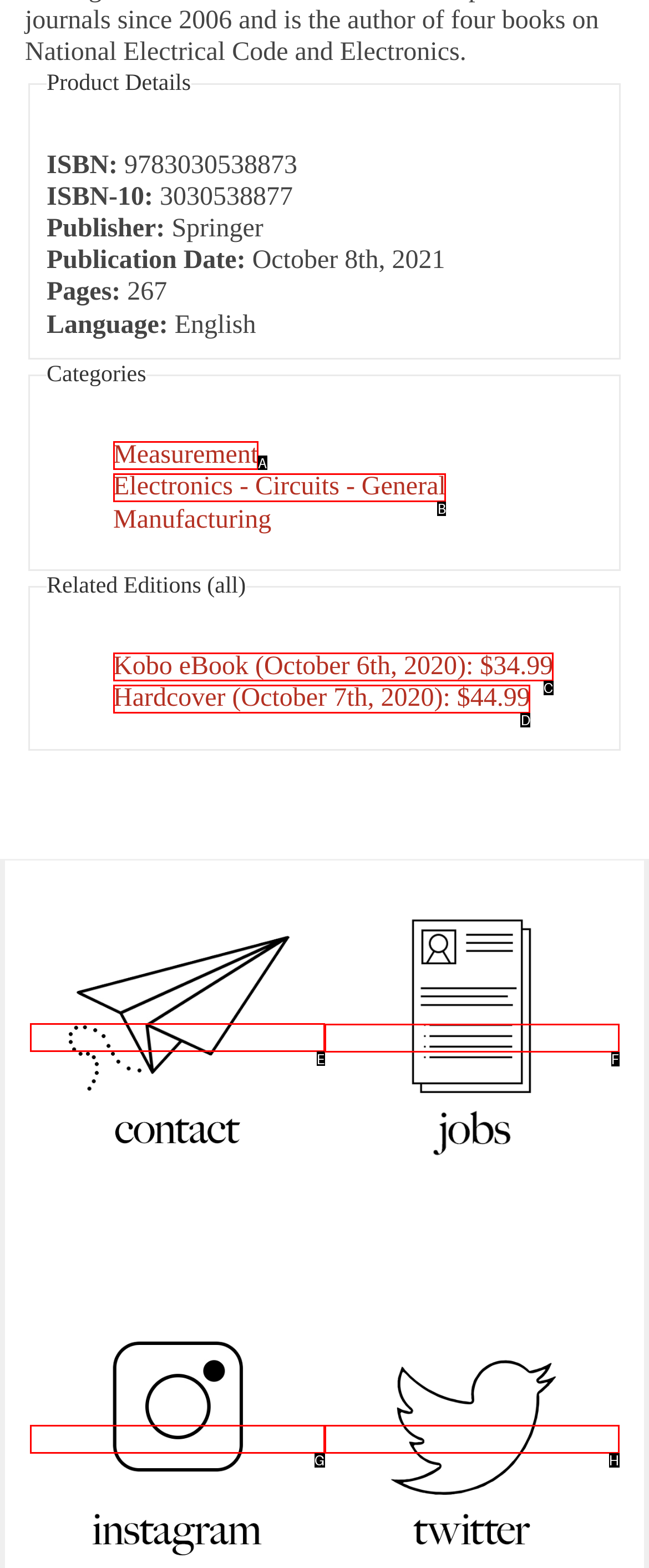Select the HTML element to finish the task: Explore McNally Jackson Jobs Reply with the letter of the correct option.

F